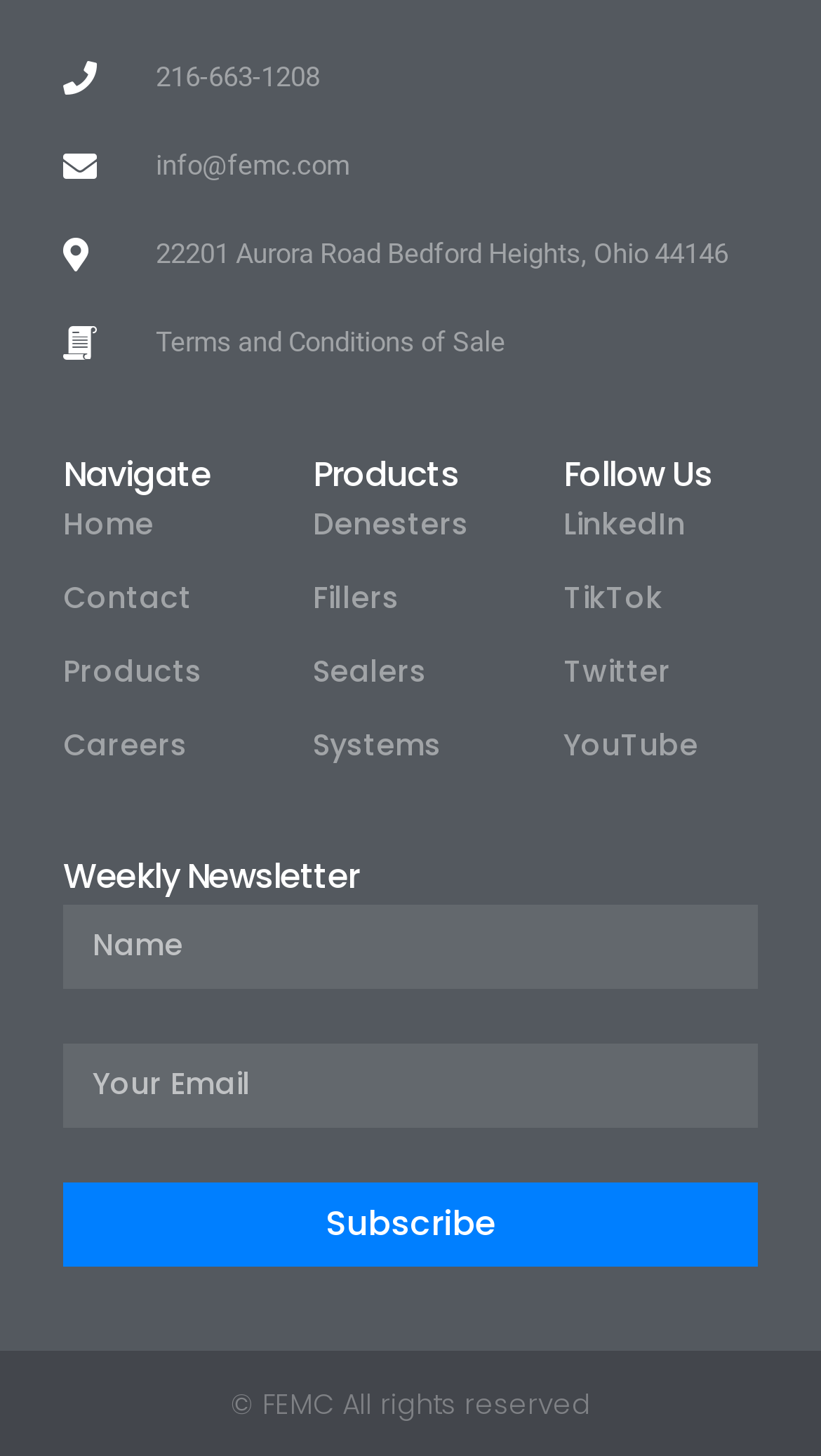What is the address of FEMC?
Please provide a single word or phrase as the answer based on the screenshot.

22201 Aurora Road Bedford Heights, Ohio 44146